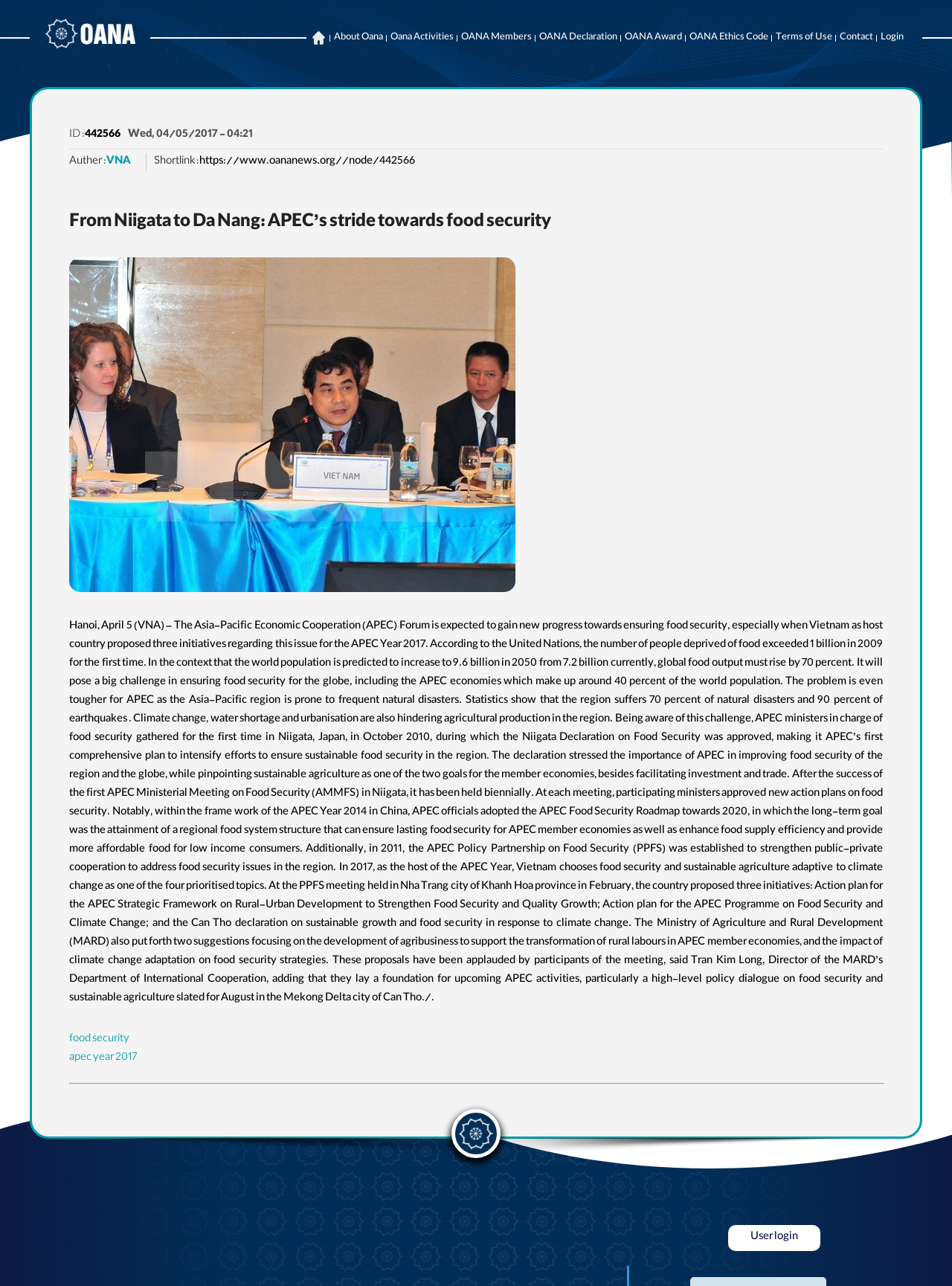Please determine the heading text of this webpage.

From Niigata to Da Nang: APEC’s stride towards food security